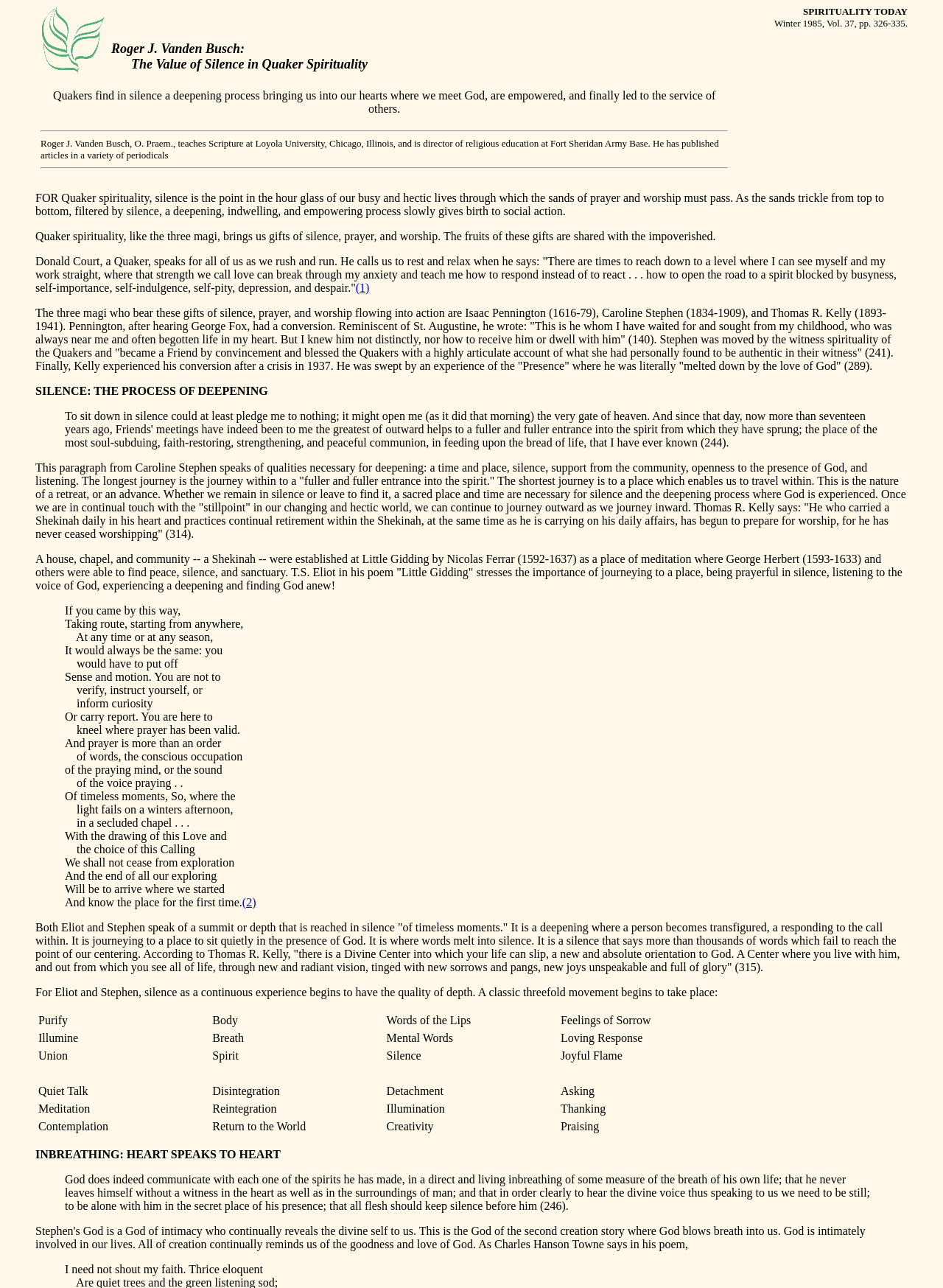Use one word or a short phrase to answer the question provided: 
Who is the author of the article?

Roger J. Vanden Busch